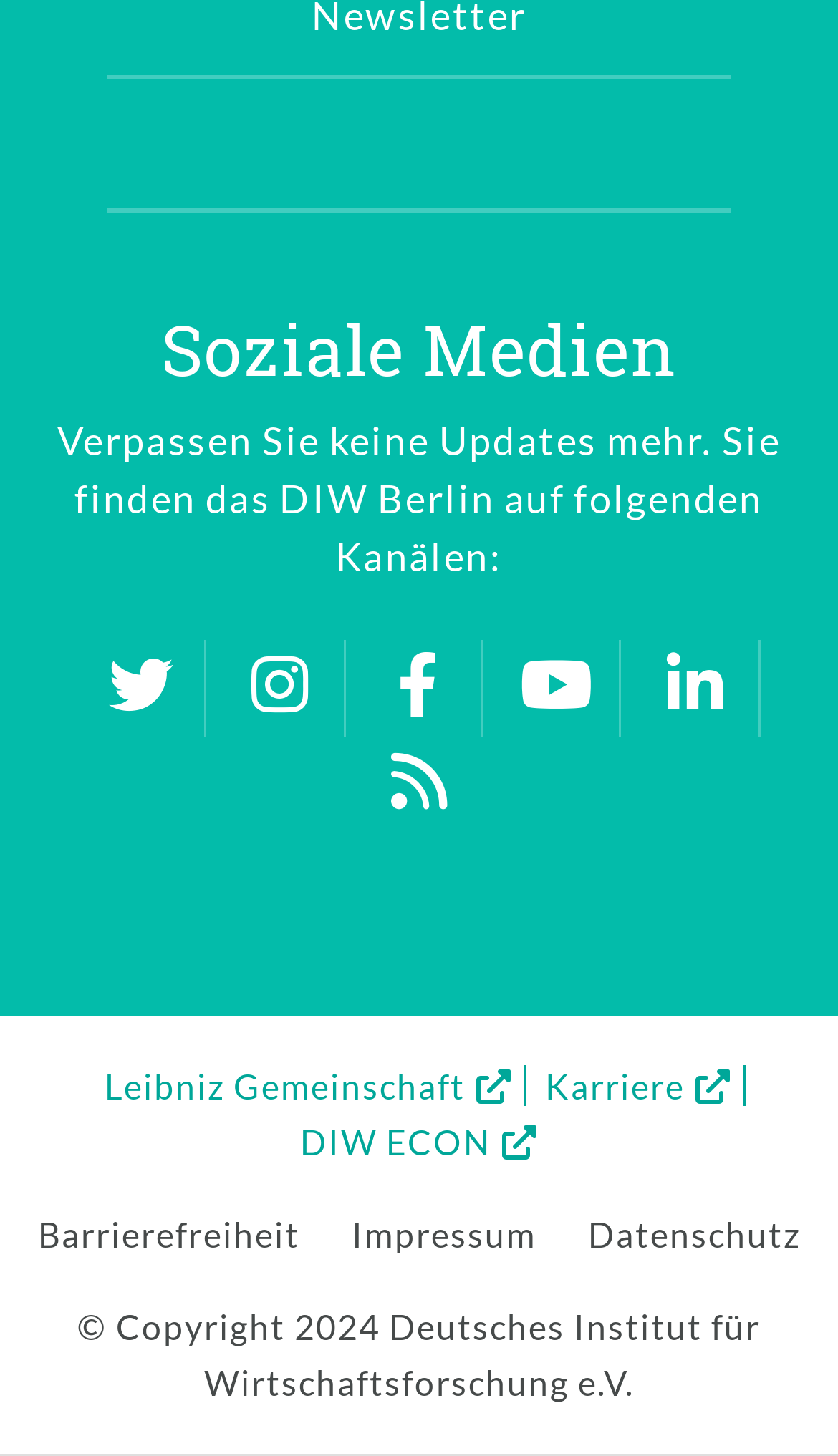Respond to the following query with just one word or a short phrase: 
What is the name of the community mentioned?

Leibniz Gemeinschaft